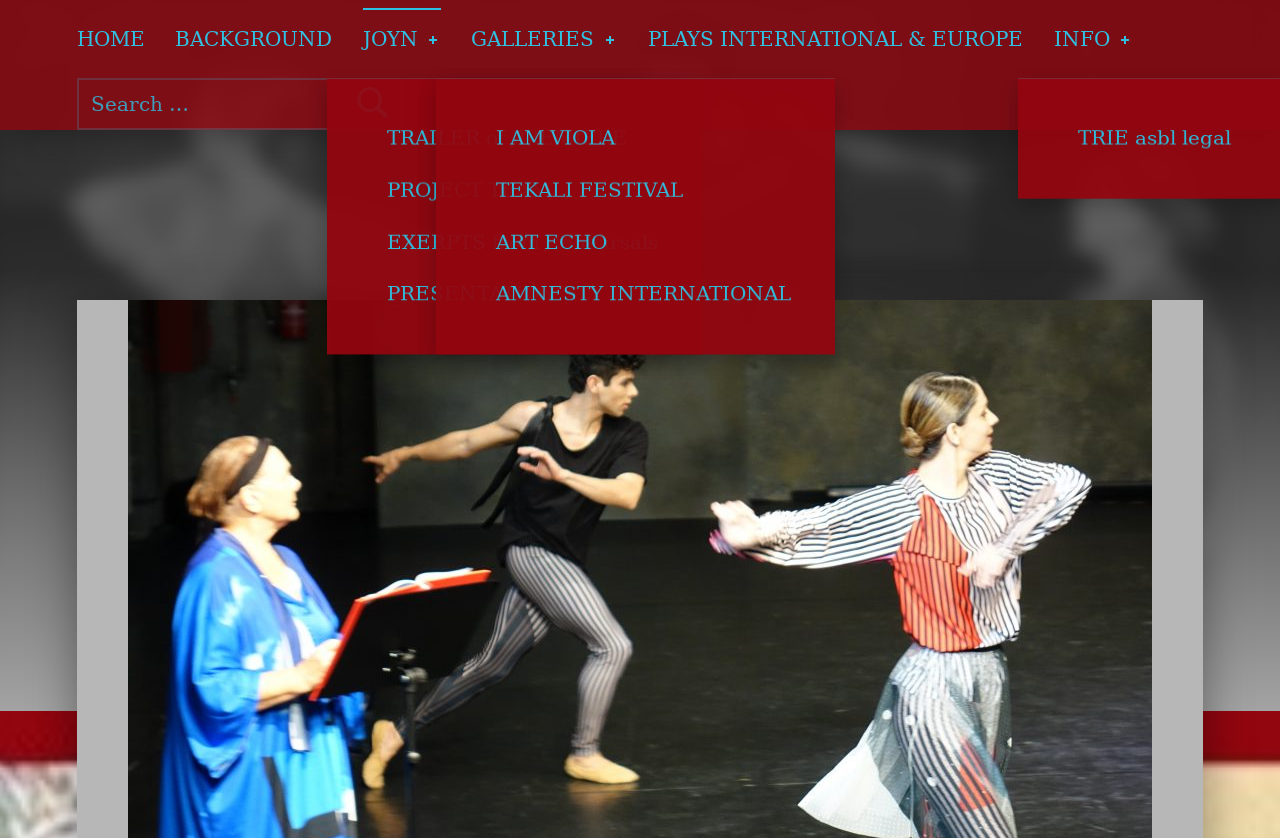Locate the bounding box coordinates of the item that should be clicked to fulfill the instruction: "Click the BorrowLenses logo".

None